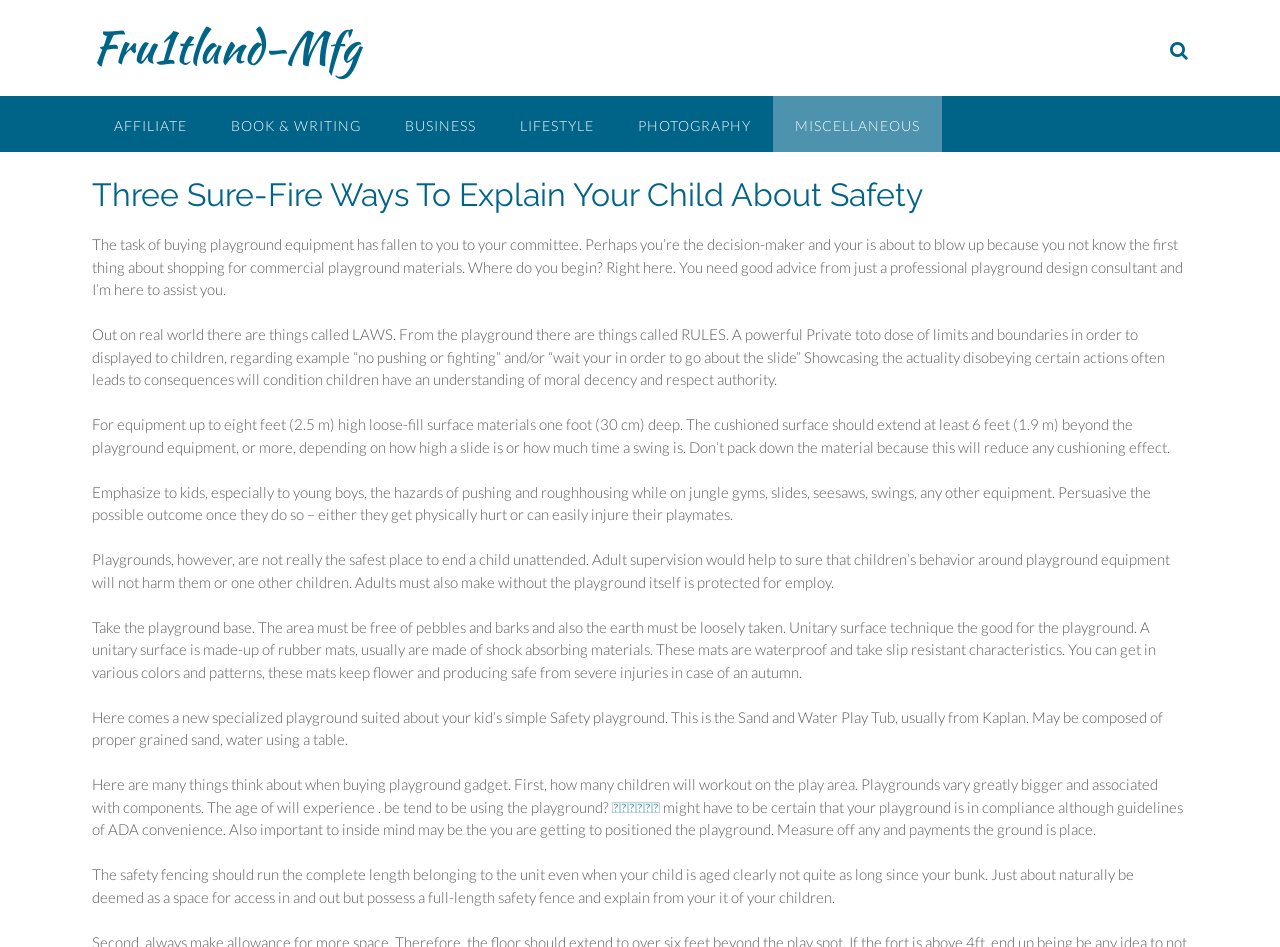Analyze the image and deliver a detailed answer to the question: What type of playground equipment is mentioned in the text?

The text specifically mentions the Sand and Water Play Tub as an example of a specialized playground equipment suited for kids' safety.